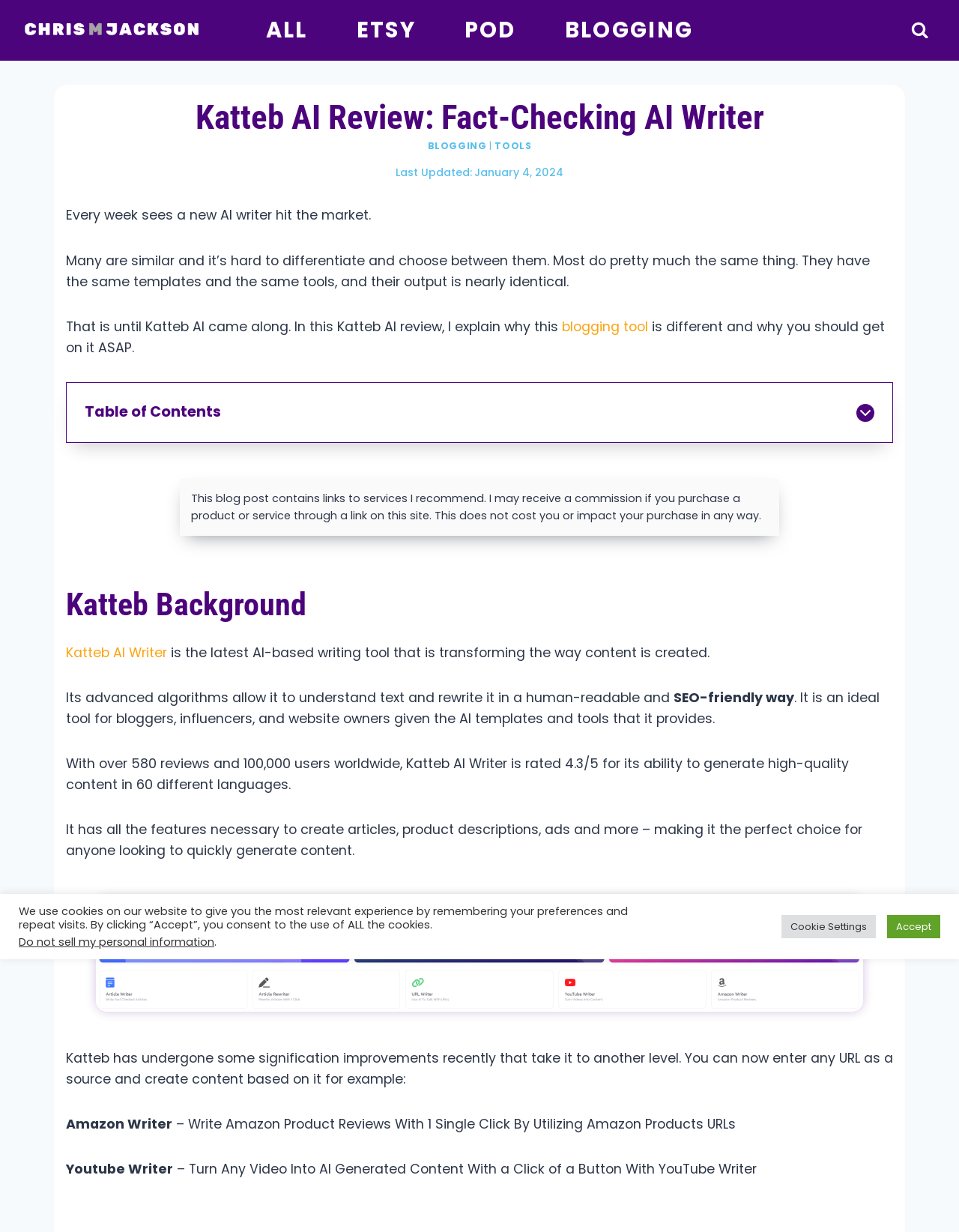What is the name of the AI writer reviewed in this article?
Examine the image closely and answer the question with as much detail as possible.

The article is reviewing an AI writer, and the name of the AI writer is mentioned in the heading as 'Katteb AI Review: Fact-Checking AI Writer'.